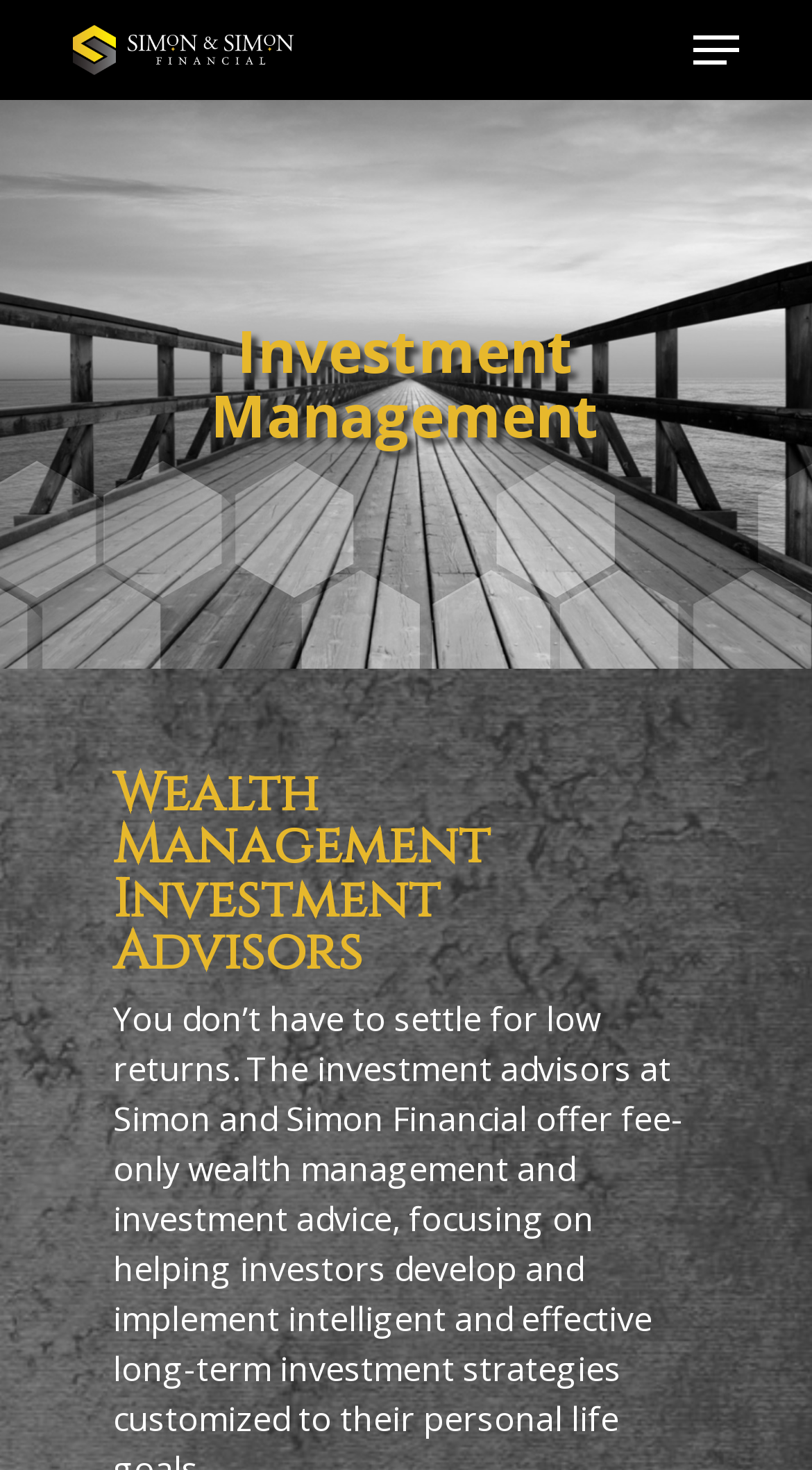Using the provided element description: "About", determine the bounding box coordinates of the corresponding UI element in the screenshot.

[0.63, 0.264, 0.792, 0.307]